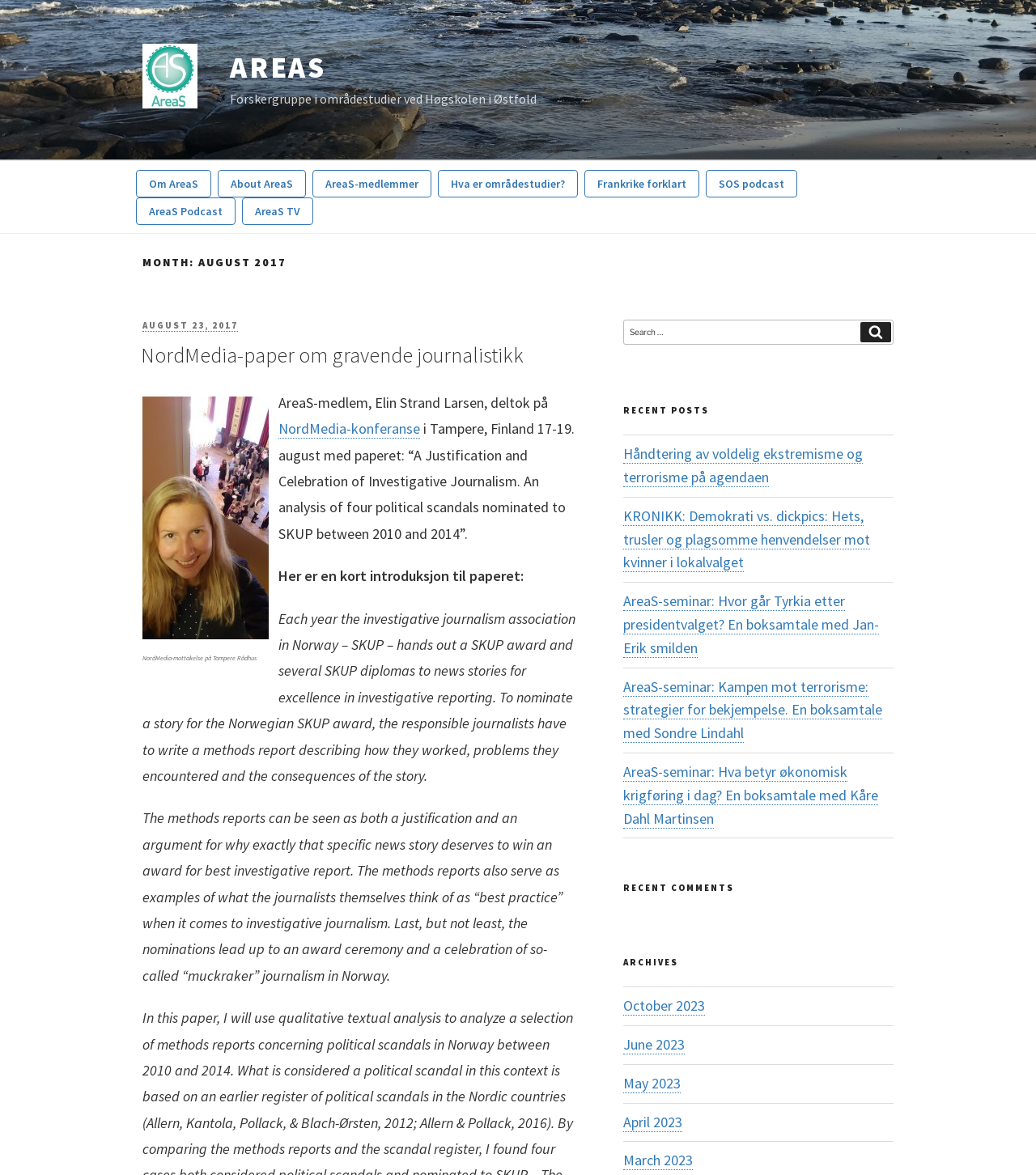Determine the bounding box coordinates of the element that should be clicked to execute the following command: "Search for something".

[0.602, 0.272, 0.862, 0.293]